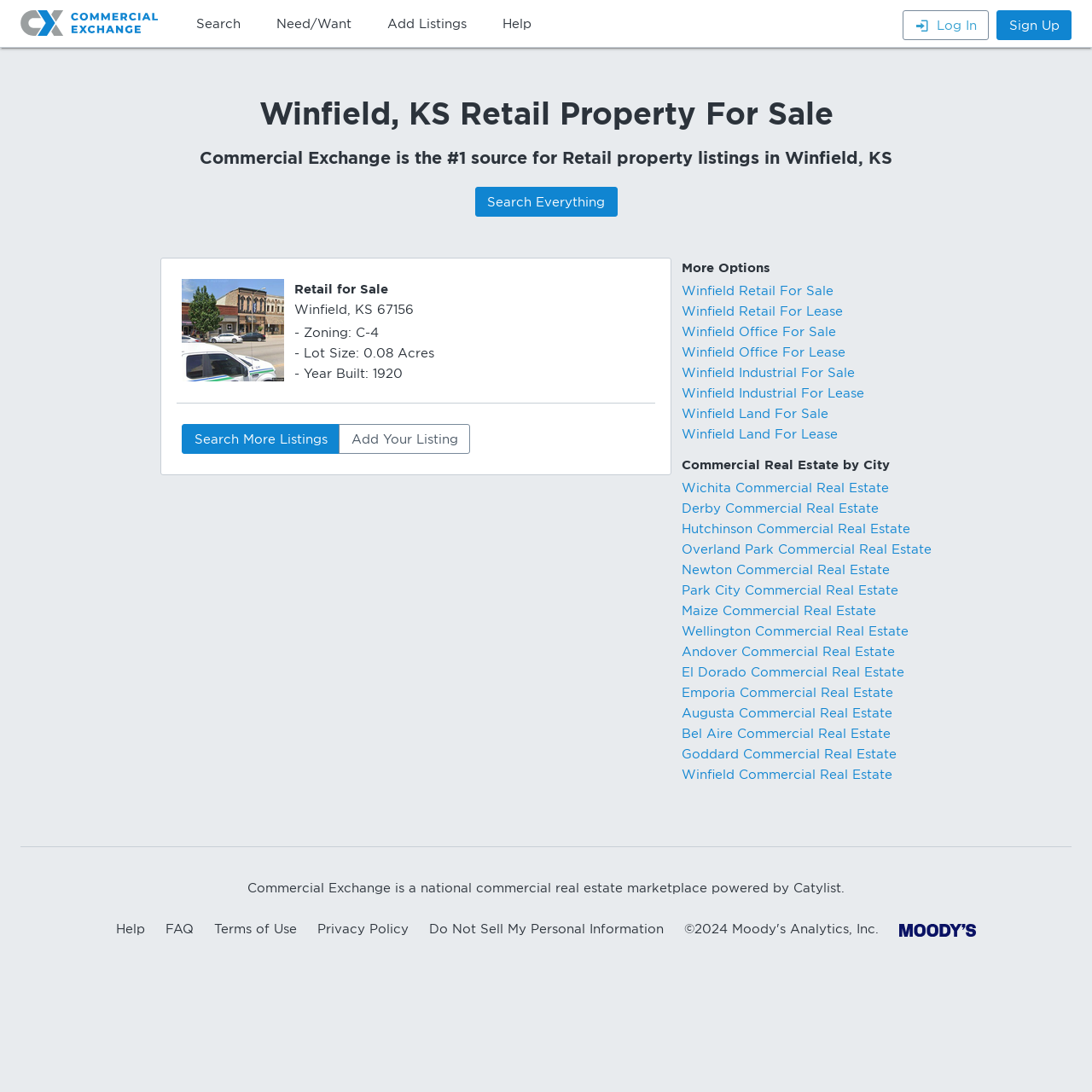Please use the details from the image to answer the following question comprehensively:
What is the zoning of the featured retail property?

The featured retail property listing on the webpage mentions the zoning as C-4, which is likely a commercial zoning designation. This information is provided in the property description.